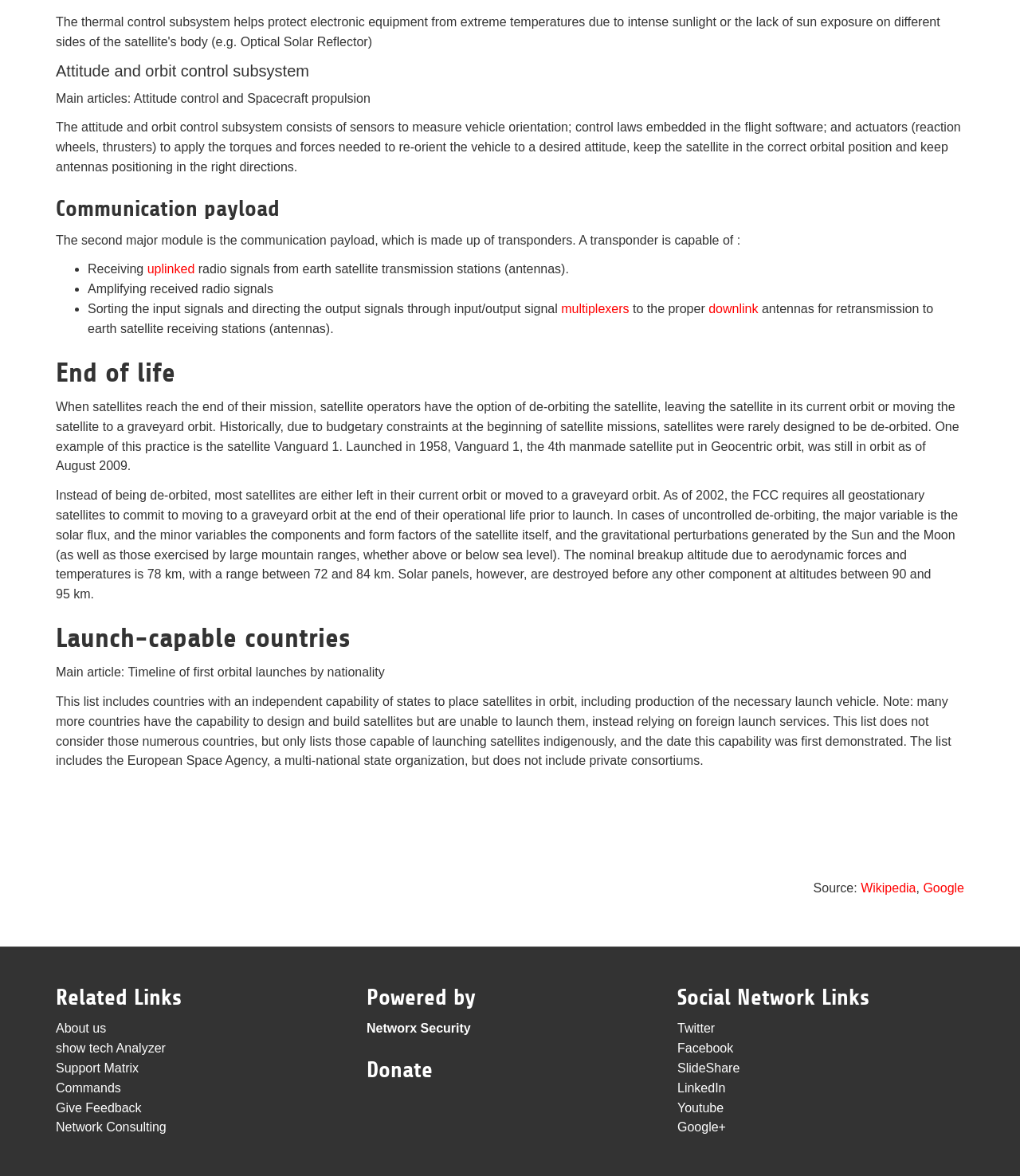Provide the bounding box coordinates of the area you need to click to execute the following instruction: "Click the 'uplinked' link".

[0.144, 0.223, 0.191, 0.235]